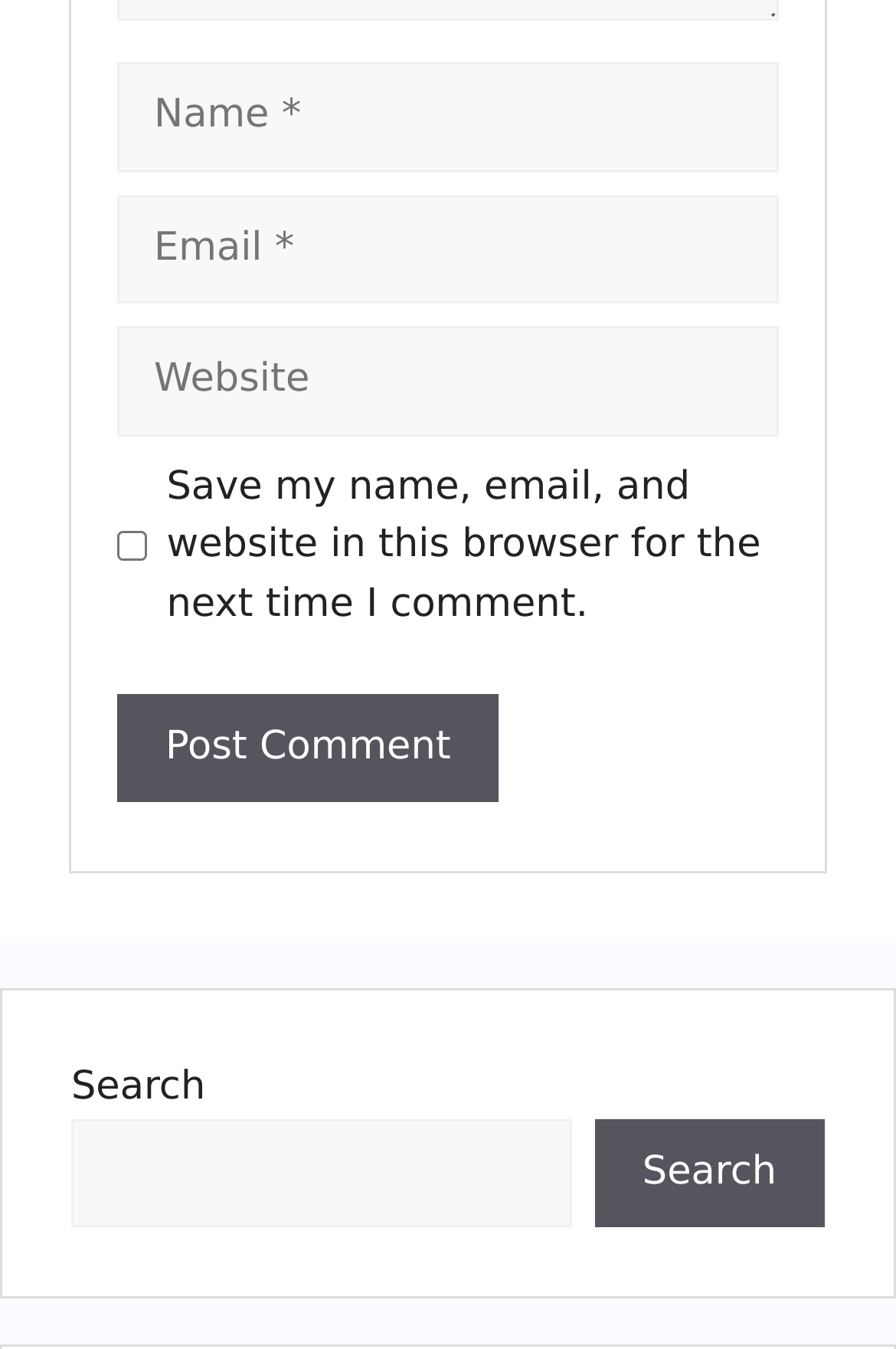What is the optional field in the form?
Can you offer a detailed and complete answer to this question?

The form has three textboxes: 'Name', 'Email', and 'Website'. The 'Website' textbox is the only one that is not marked as required, suggesting that it is the optional field in the form.